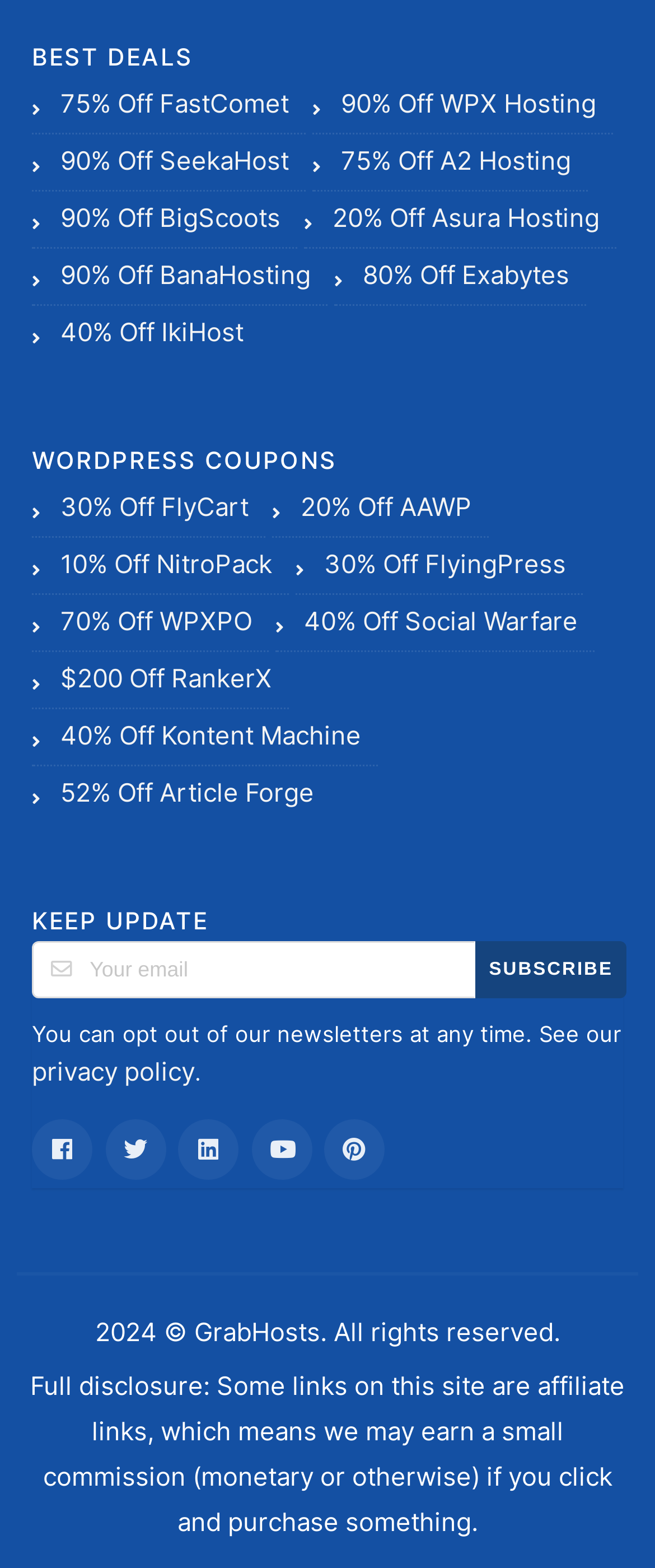What is the disclosure about affiliate links?
Look at the image and respond with a one-word or short phrase answer.

Earn commission